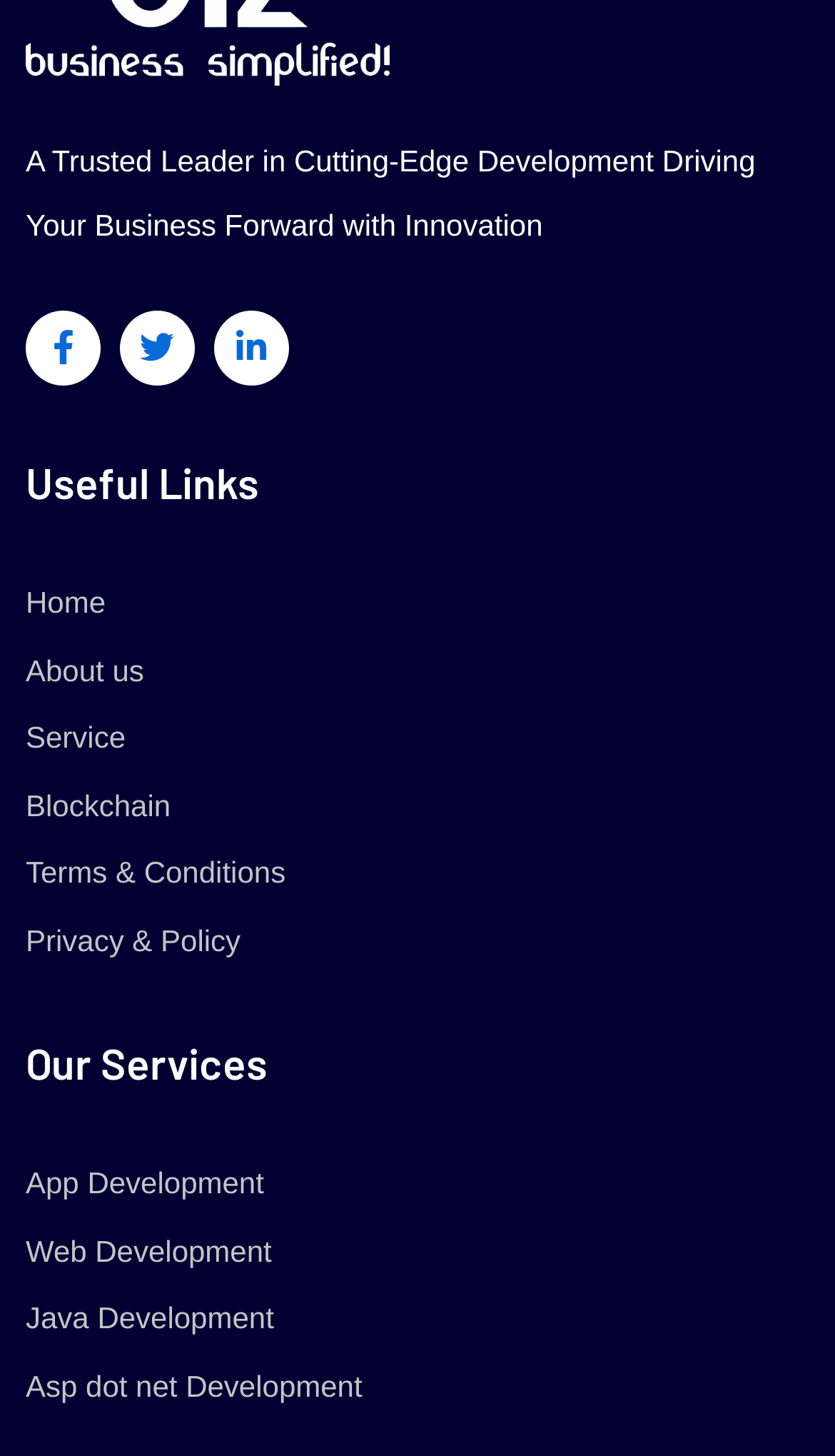Identify the bounding box for the UI element specified in this description: "Web Development". The coordinates must be four float numbers between 0 and 1, formatted as [left, top, right, bottom].

[0.031, 0.841, 0.325, 0.877]